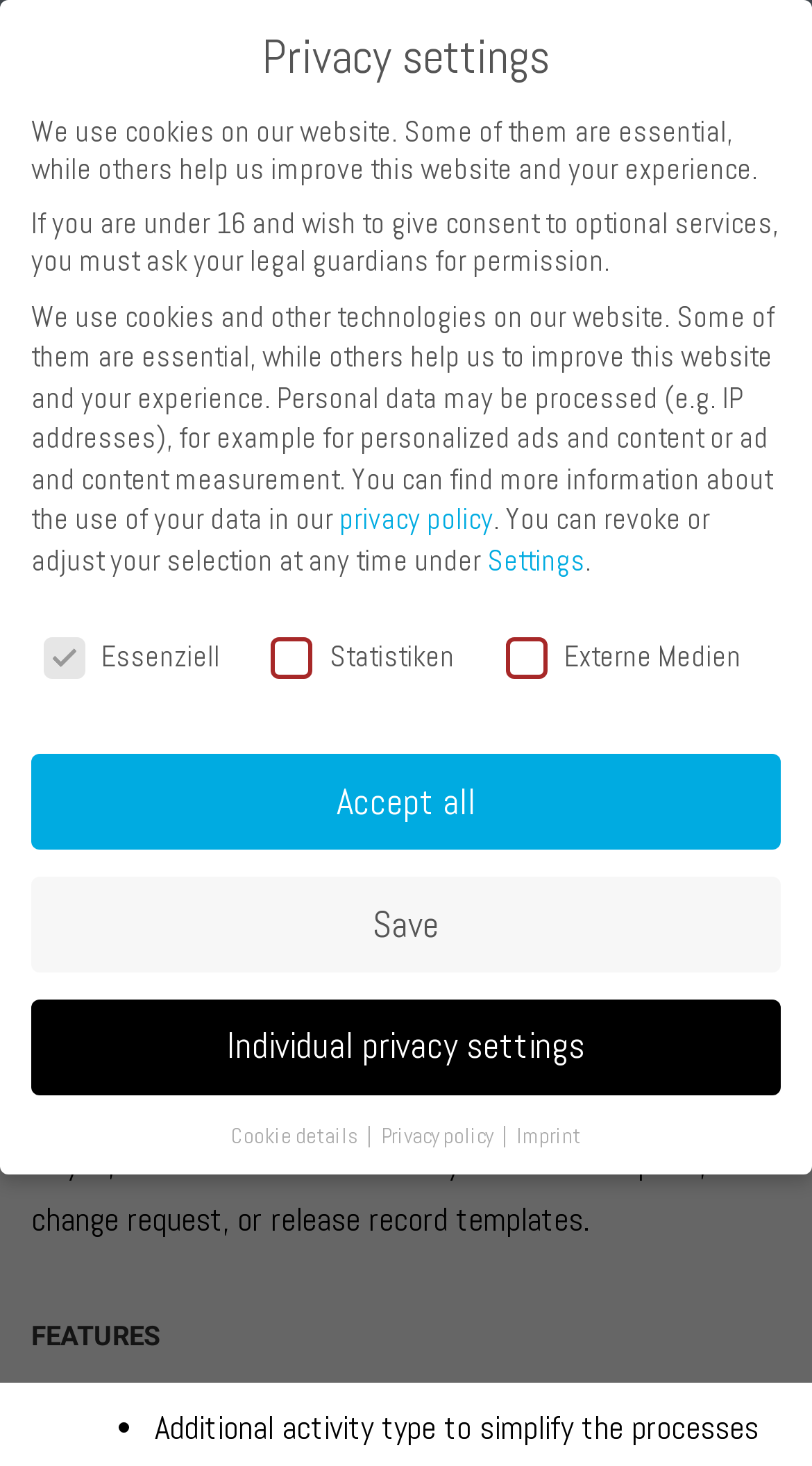Show the bounding box coordinates of the region that should be clicked to follow the instruction: "Click on the 'Settings' button."

[0.6, 0.369, 0.721, 0.395]